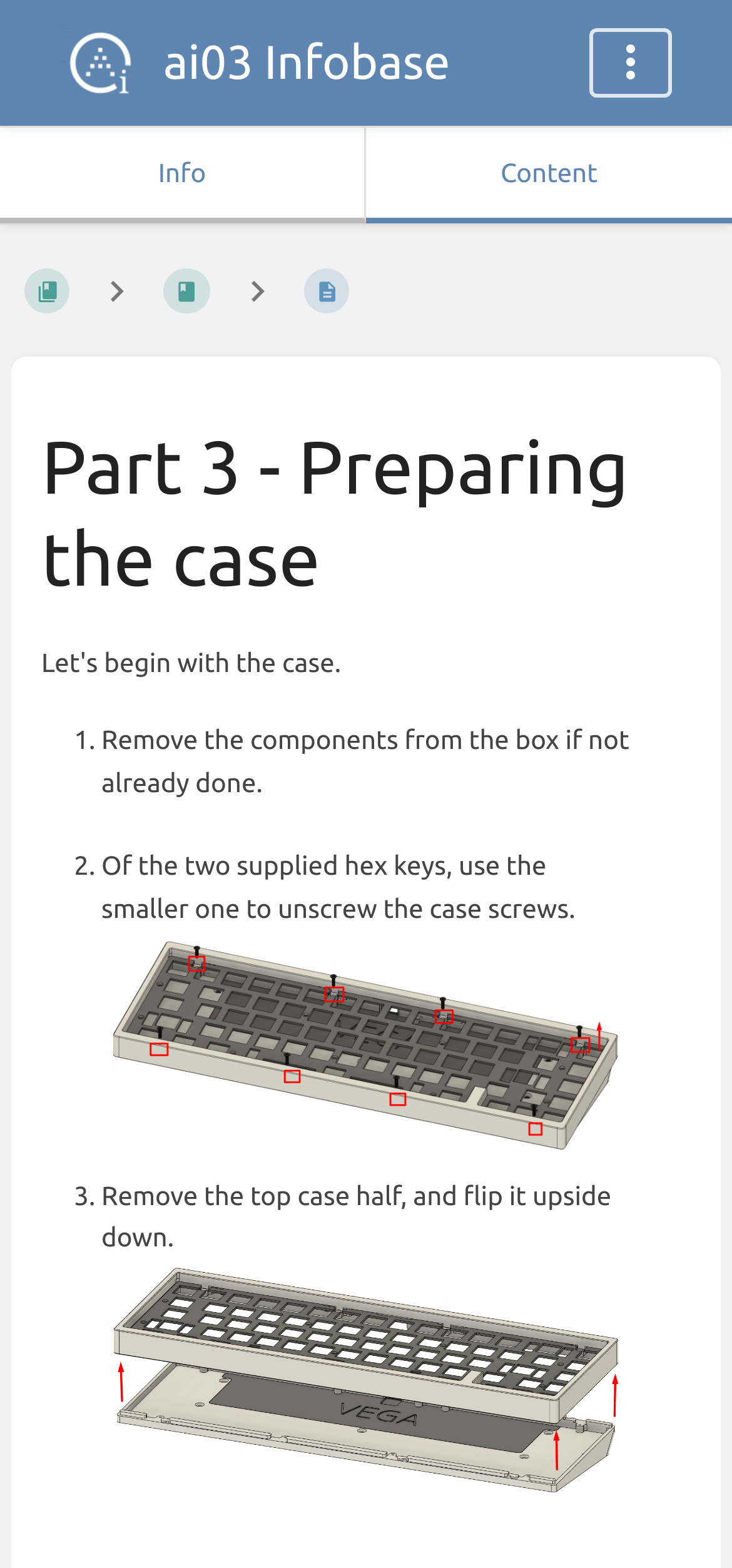Please find the main title text of this webpage.

Part 3 - Preparing the case